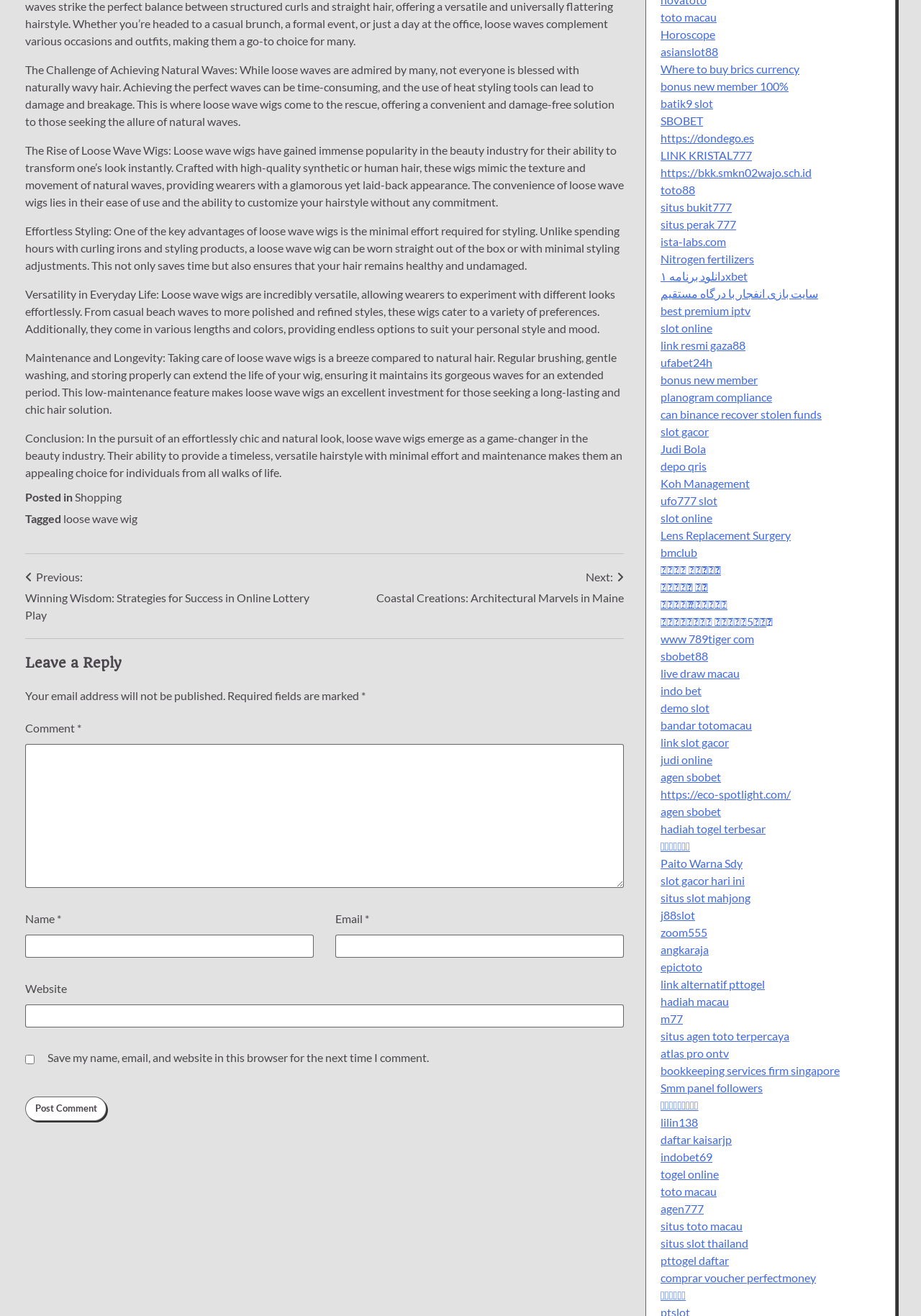Using the provided element description: "togel online", identify the bounding box coordinates. The coordinates should be four floats between 0 and 1 in the order [left, top, right, bottom].

[0.717, 0.887, 0.78, 0.897]